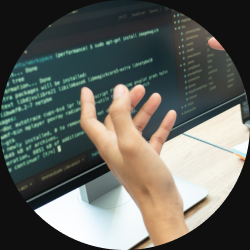Respond to the question with just a single word or phrase: 
What is the primary focus of back-end development?

Server-side components